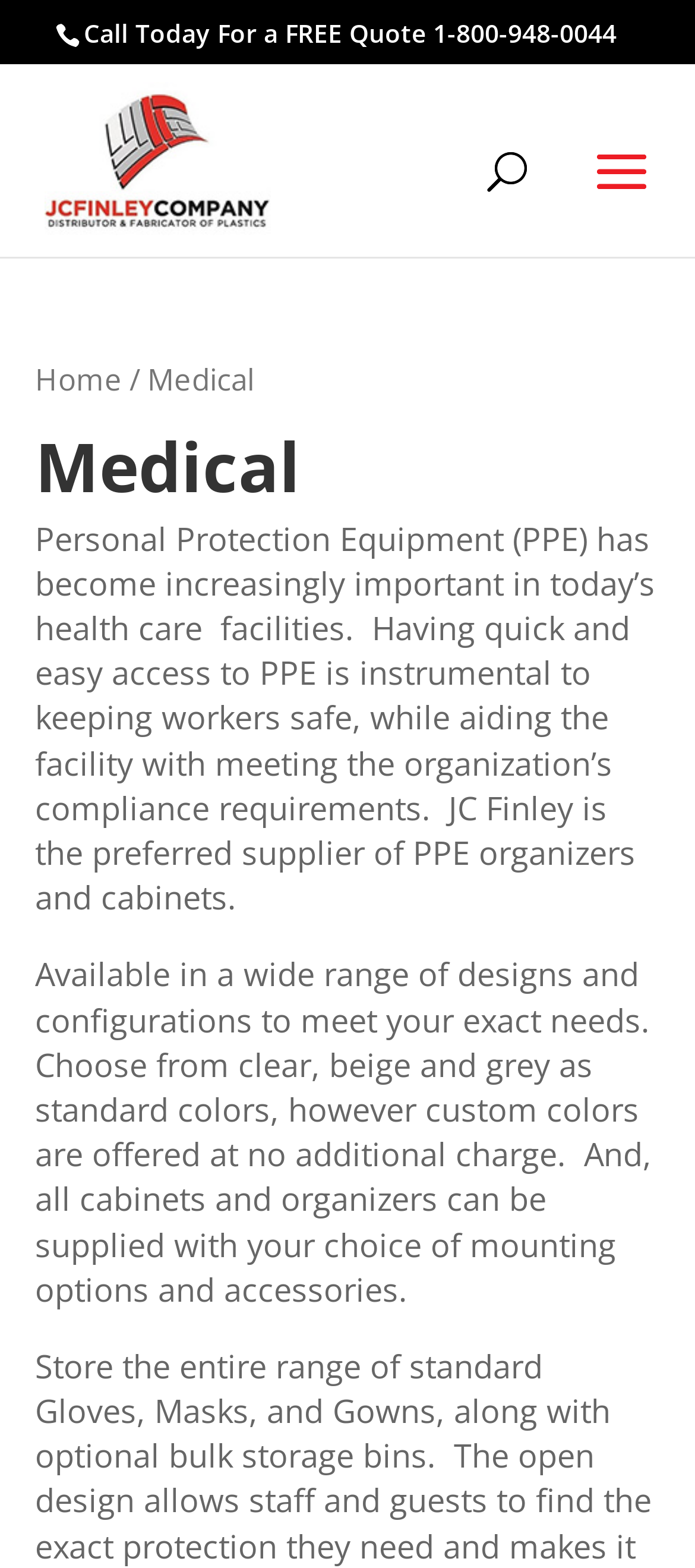Please provide a comprehensive response to the question below by analyzing the image: 
What colors are the PPE organizers and cabinets available in?

I found the available colors by reading the static text element that describes the PPE organizers and cabinets, which mentions that they are available in clear, beige, and grey as standard colors.